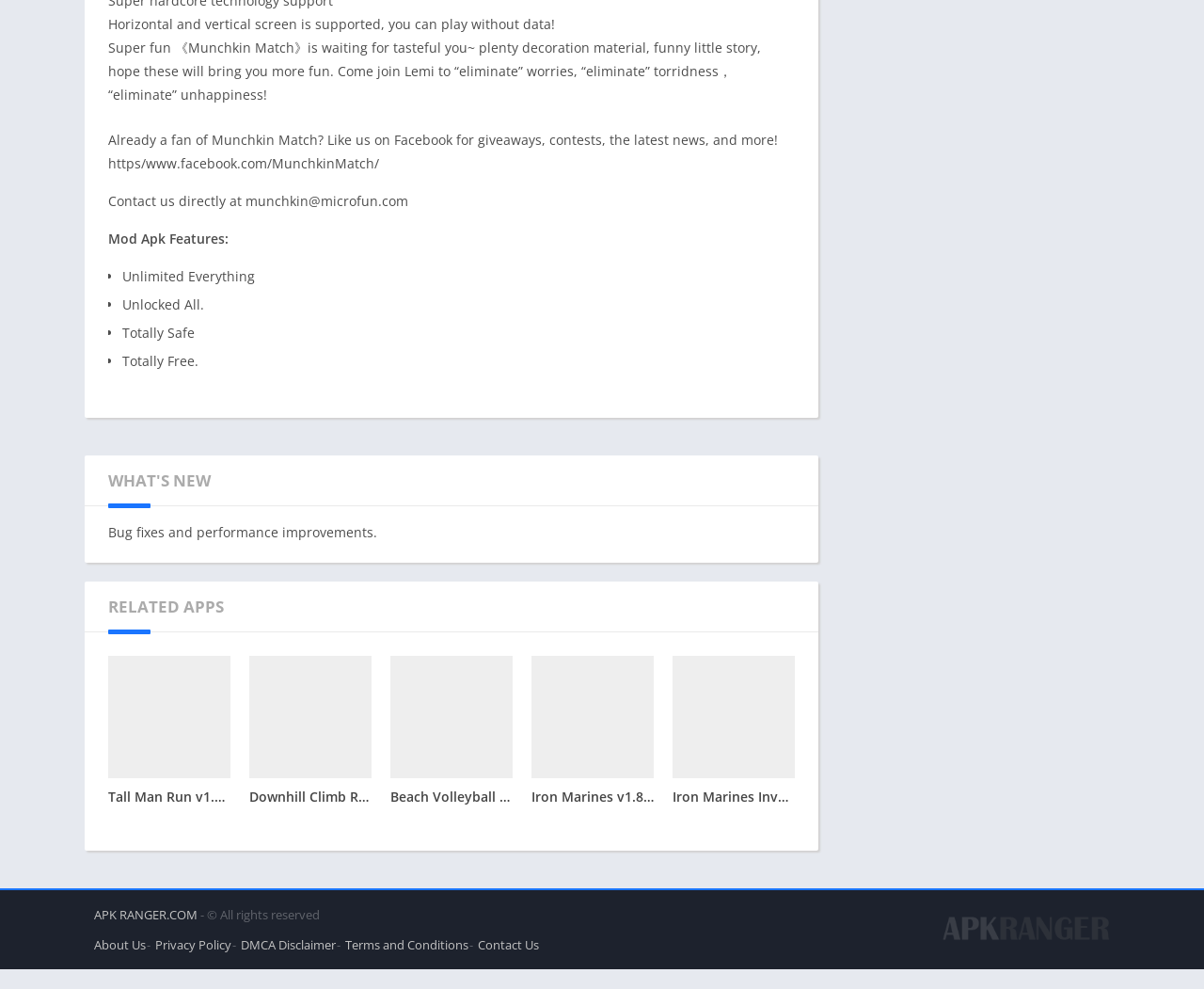Provide a one-word or short-phrase response to the question:
What is the purpose of the 'Contact us' link?

To contact the developer